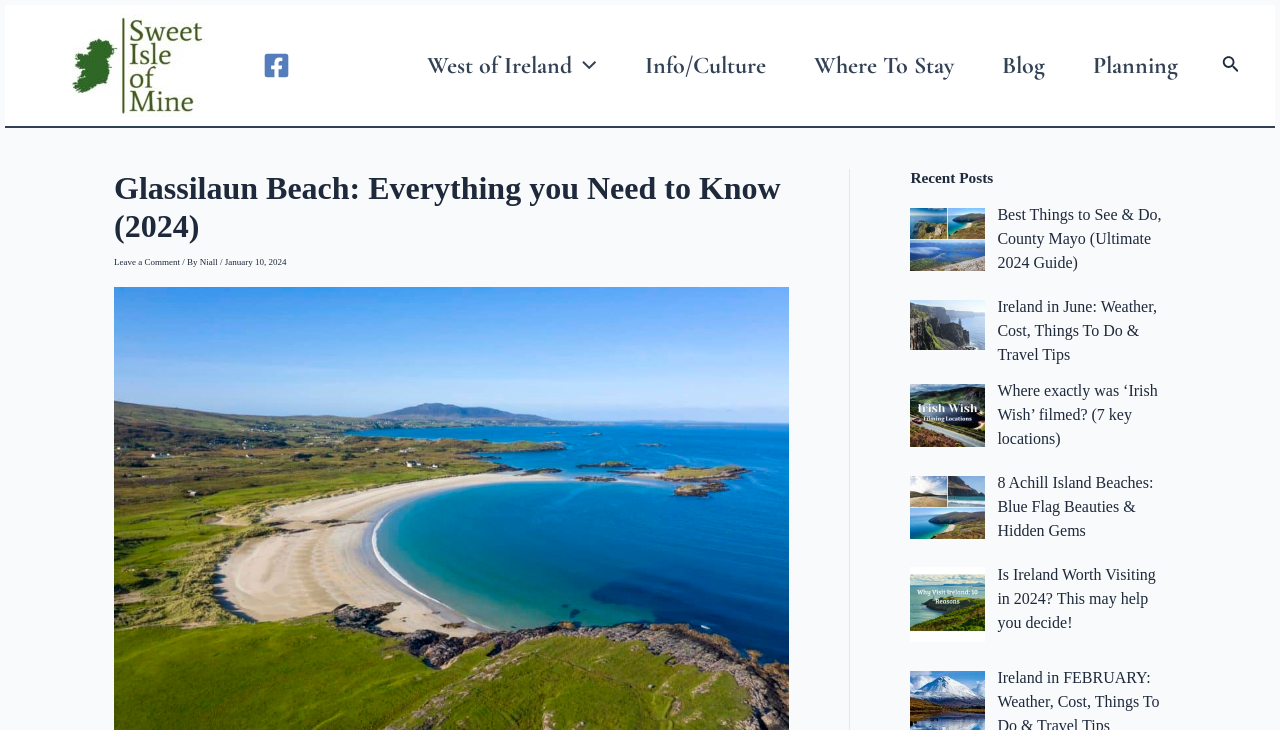Determine the bounding box coordinates of the element that should be clicked to execute the following command: "Search for something".

[0.955, 0.072, 0.969, 0.108]